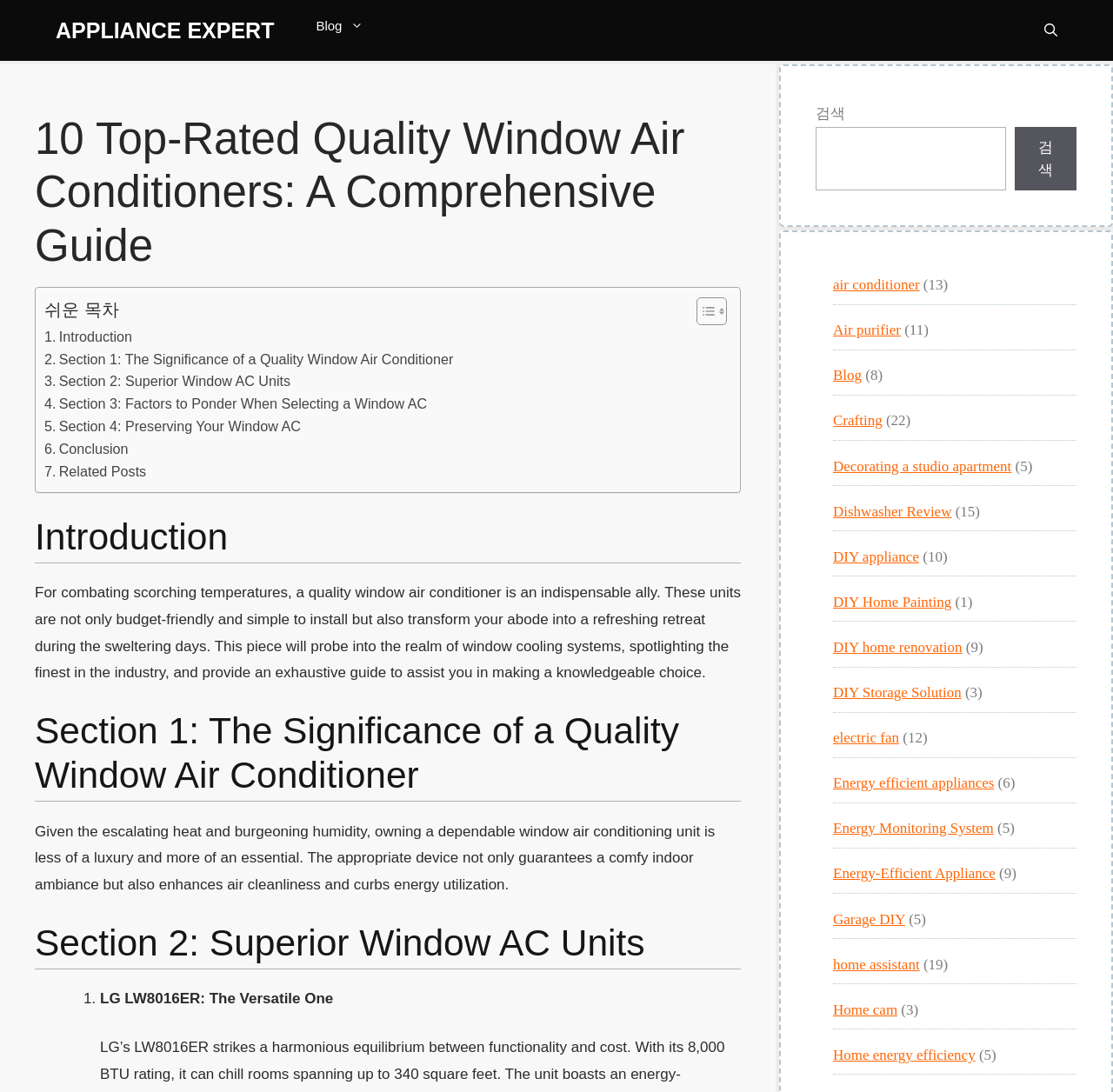Extract the bounding box of the UI element described as: "PLAN YOUR RINK".

None